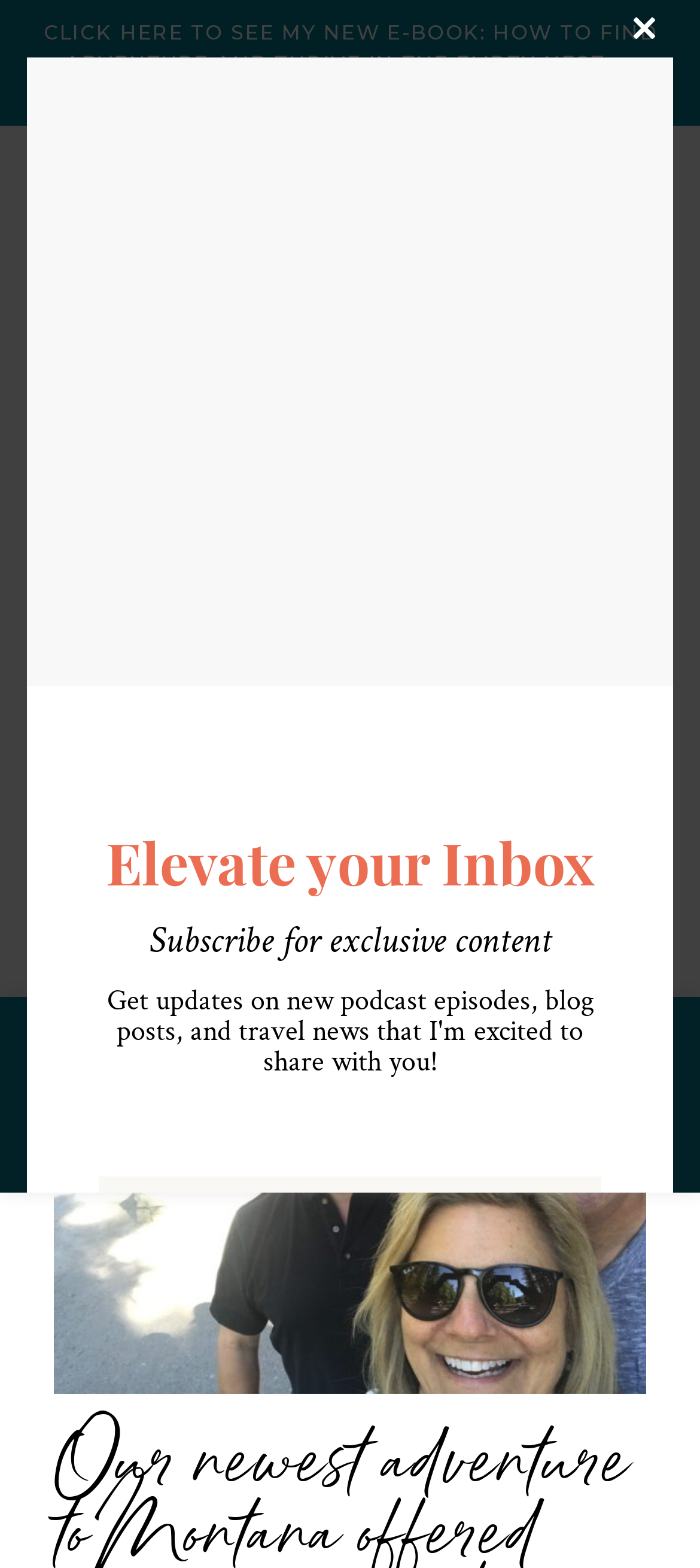What is the topic of the blog post?
Respond to the question with a single word or phrase according to the image.

Picture Postcard Views of Glacier National Park